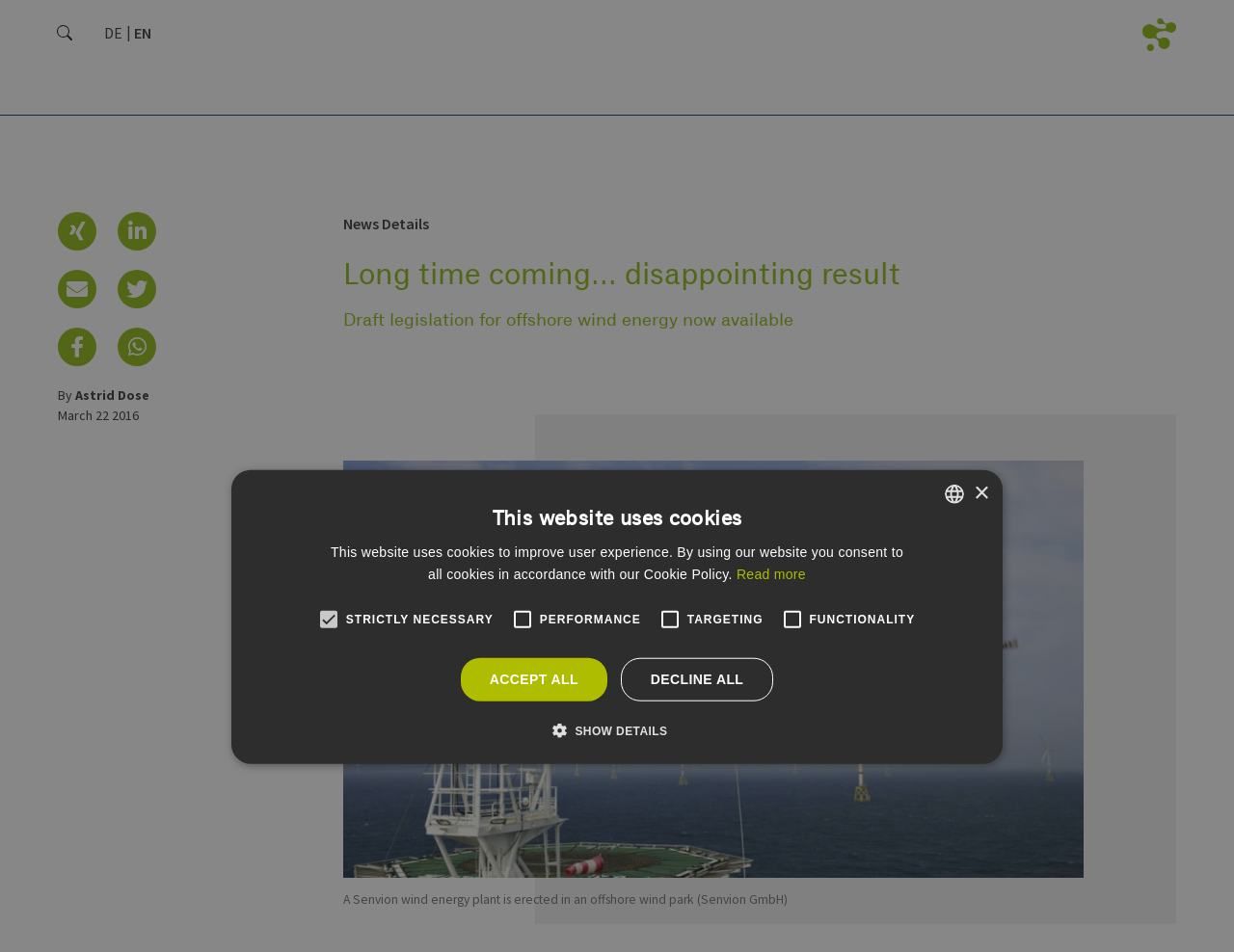Find the primary header on the webpage and provide its text.

Long time coming... disappointing result
Draft legislation for offshore wind energy now available